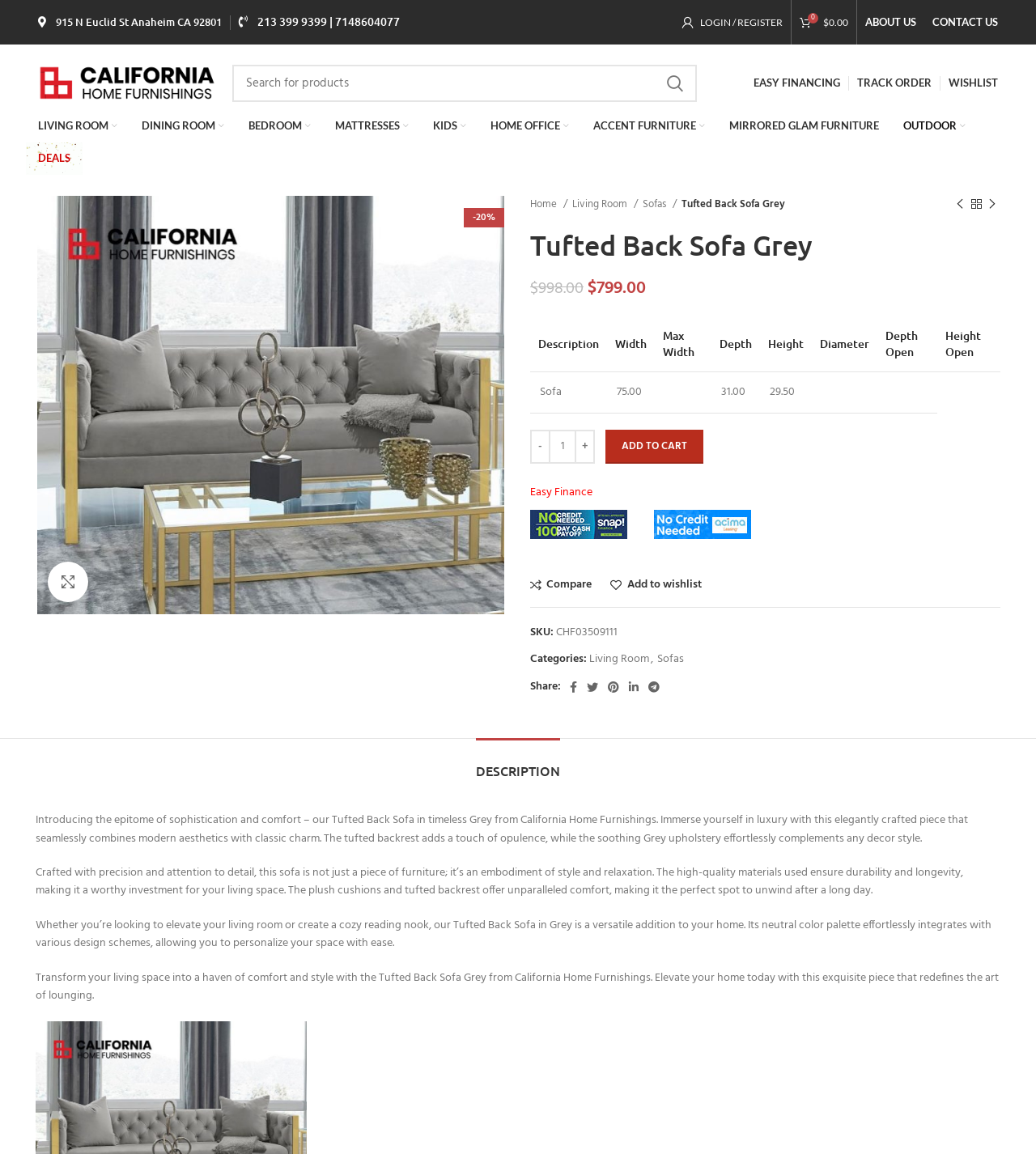Locate the bounding box coordinates of the area you need to click to fulfill this instruction: 'Login or register'. The coordinates must be in the form of four float numbers ranging from 0 to 1: [left, top, right, bottom].

[0.651, 0.005, 0.763, 0.033]